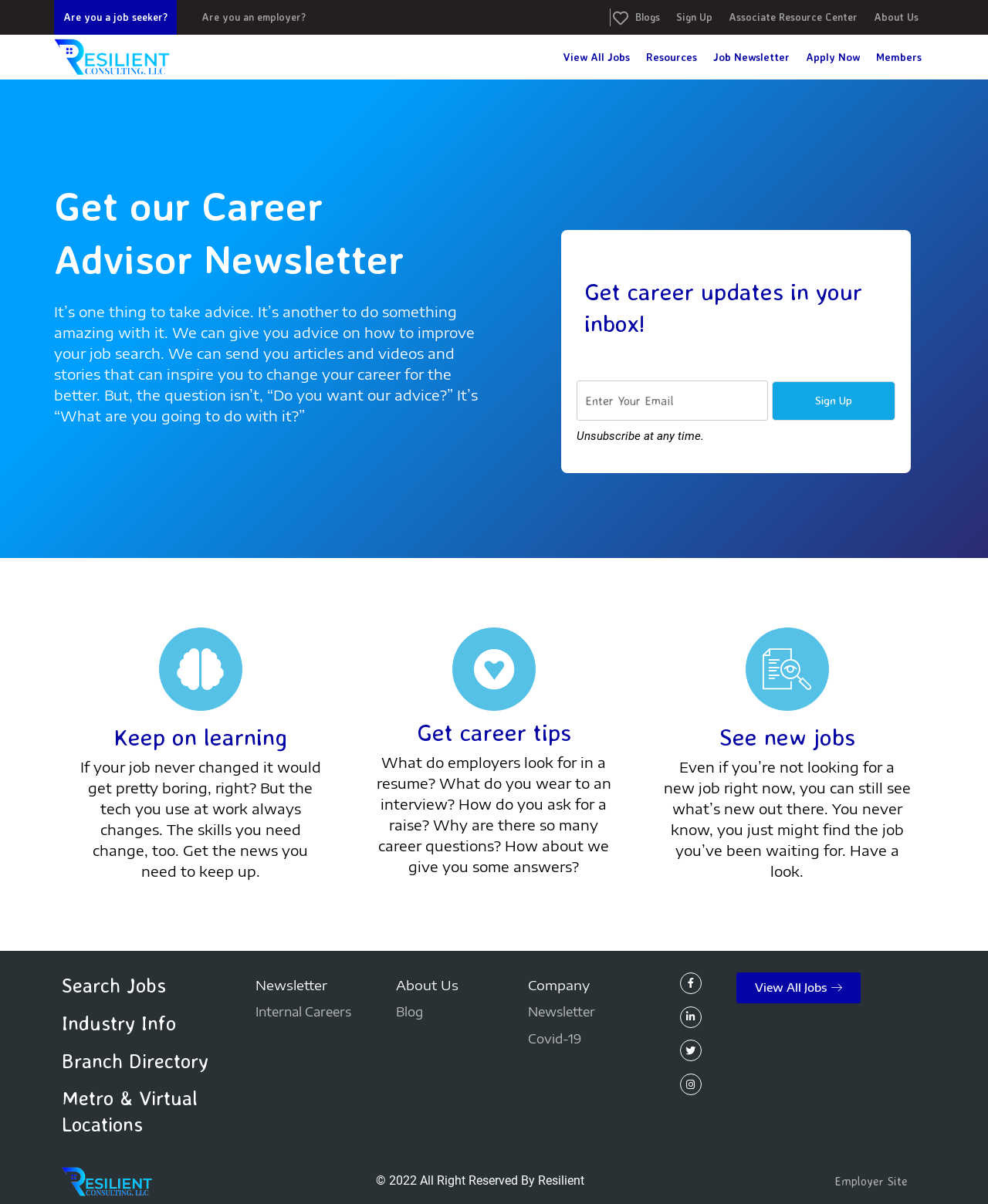Use the information in the screenshot to answer the question comprehensively: What can users do with the 'Search Jobs' feature?

The 'Search Jobs' feature is likely a search function that allows users to search for job openings based on specific criteria such as keywords, location, and industry. The presence of this feature suggests that users can actively search for job openings on the website.